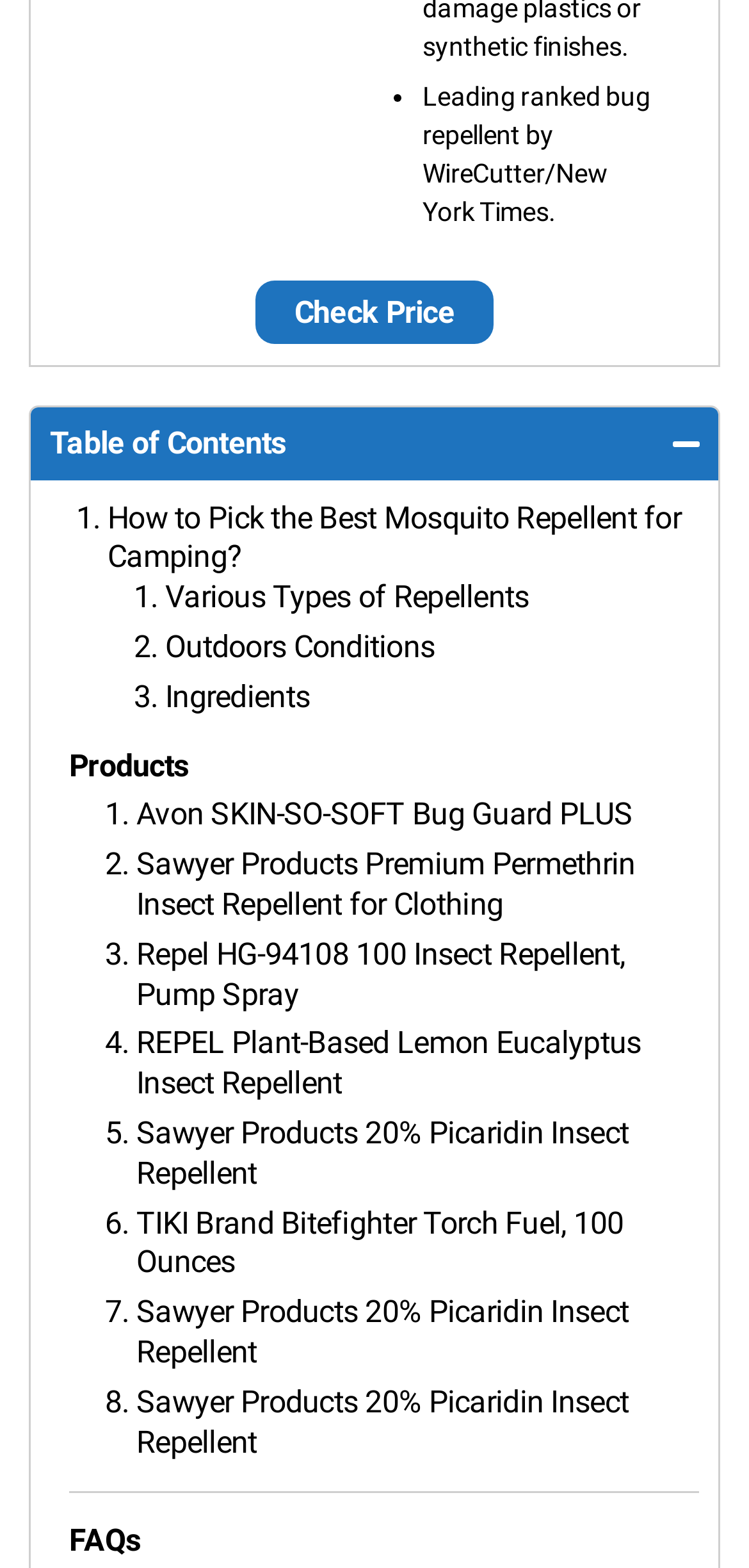Please mark the clickable region by giving the bounding box coordinates needed to complete this instruction: "View the products".

[0.092, 0.476, 0.252, 0.5]